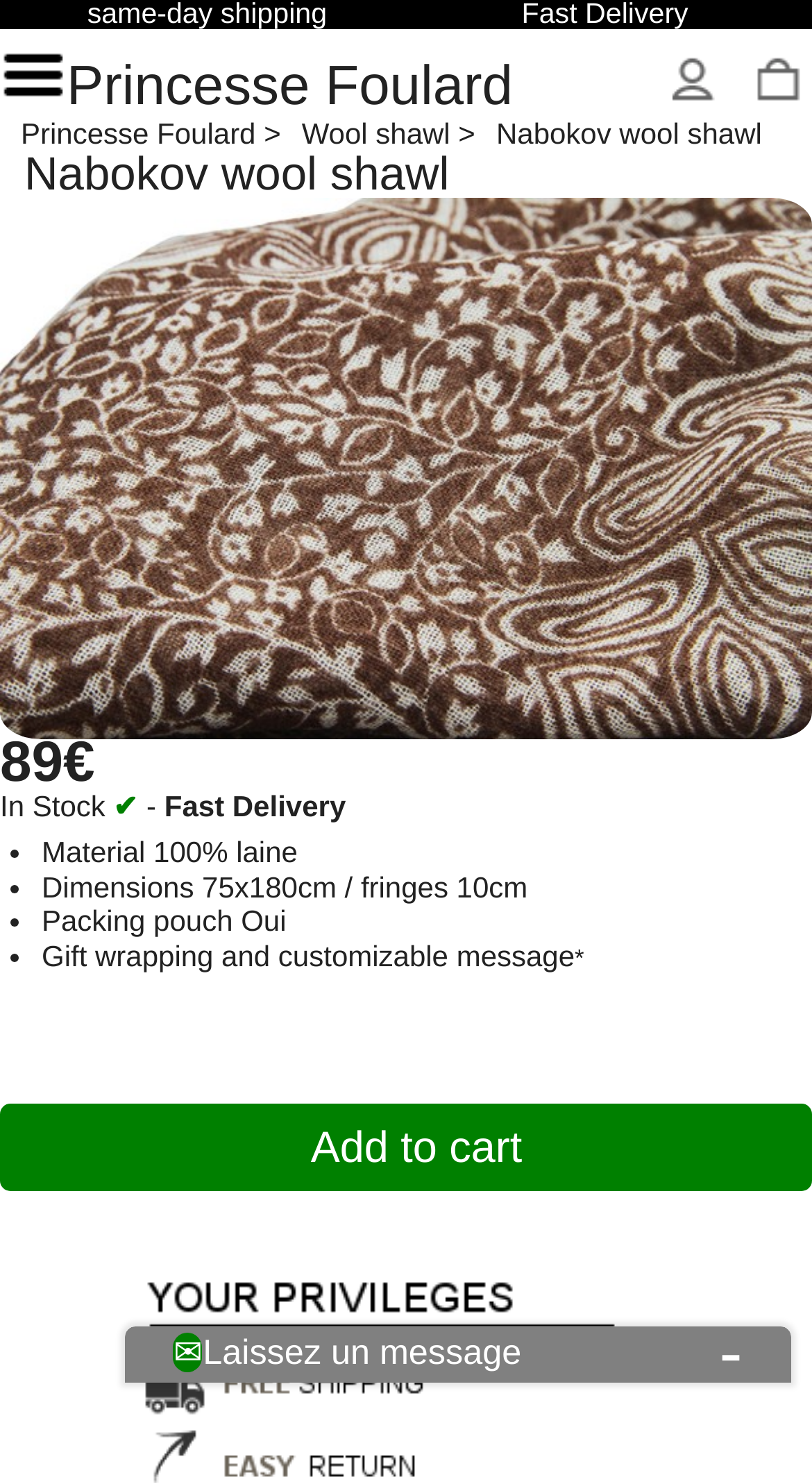Locate the bounding box coordinates of the area where you should click to accomplish the instruction: "Select the '5' option".

[0.59, 0.517, 0.615, 0.531]